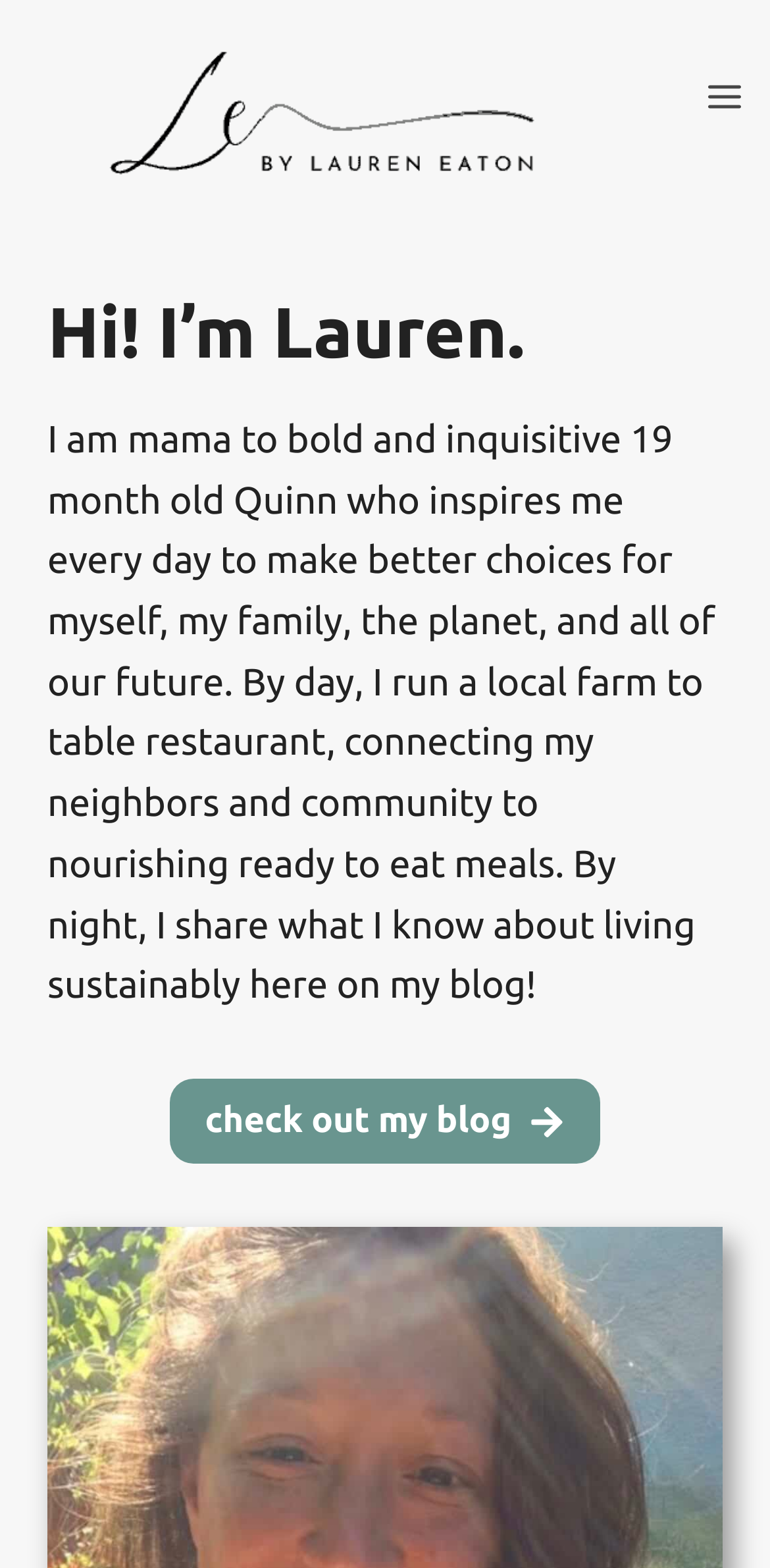Using the element description: "Toggle Menu", determine the bounding box coordinates. The coordinates should be in the format [left, top, right, bottom], with values between 0 and 1.

[0.893, 0.042, 0.987, 0.081]